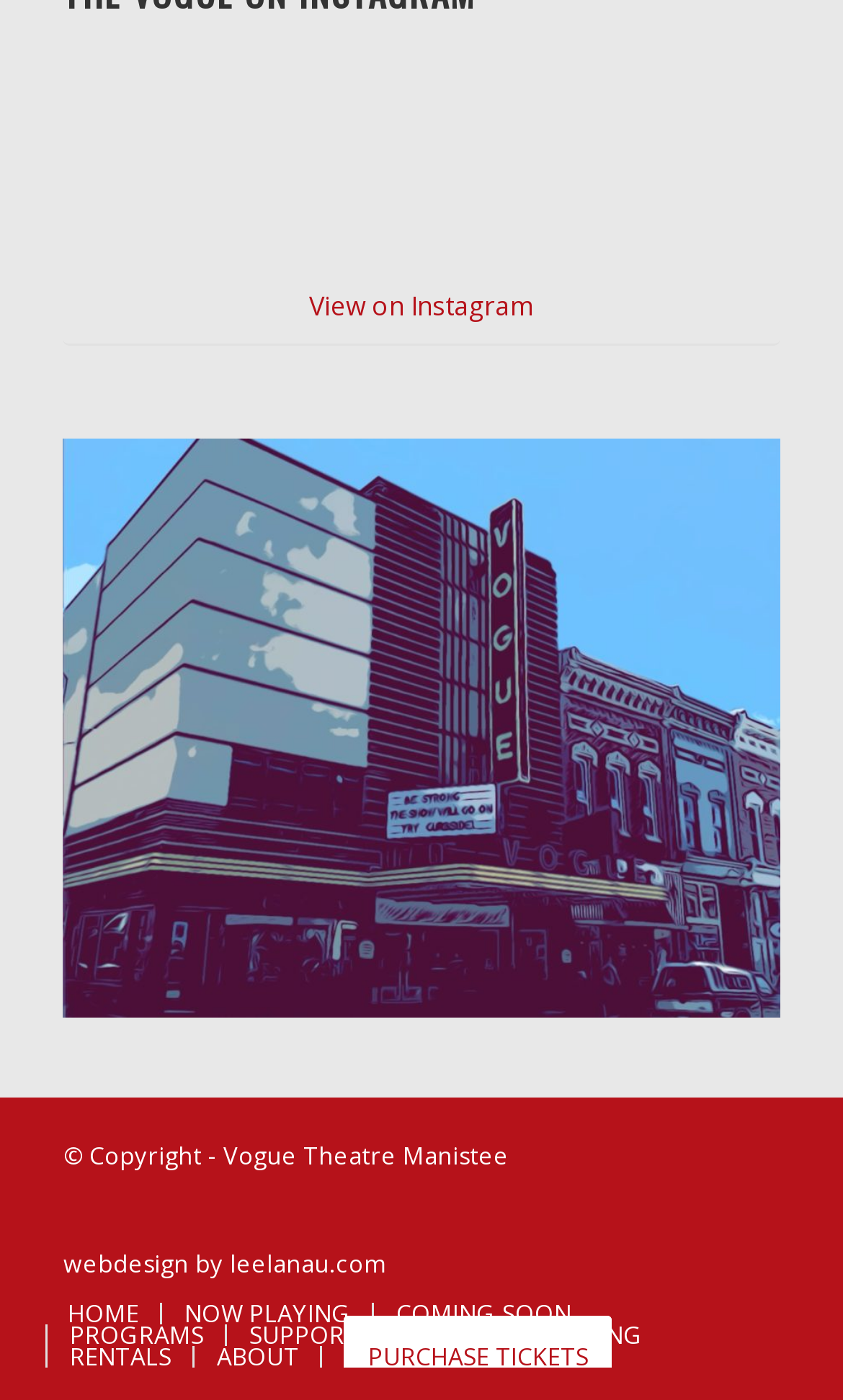Please identify the bounding box coordinates of the element's region that needs to be clicked to fulfill the following instruction: "View Instagram post". The bounding box coordinates should consist of four float numbers between 0 and 1, i.e., [left, top, right, bottom].

[0.075, 0.192, 0.925, 0.247]